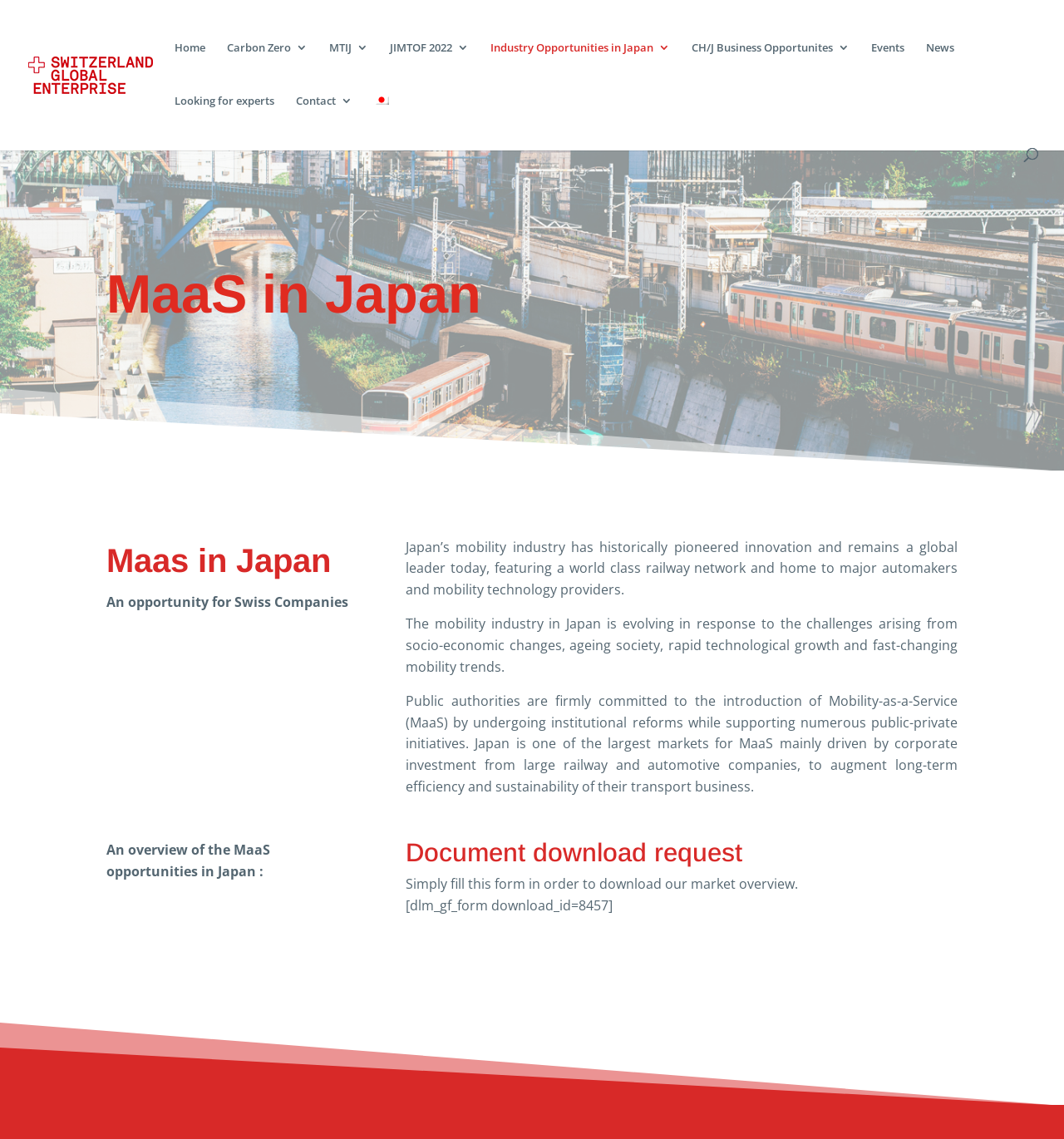Determine the bounding box coordinates of the element that should be clicked to execute the following command: "Click on the 'Events' link".

[0.819, 0.036, 0.85, 0.083]